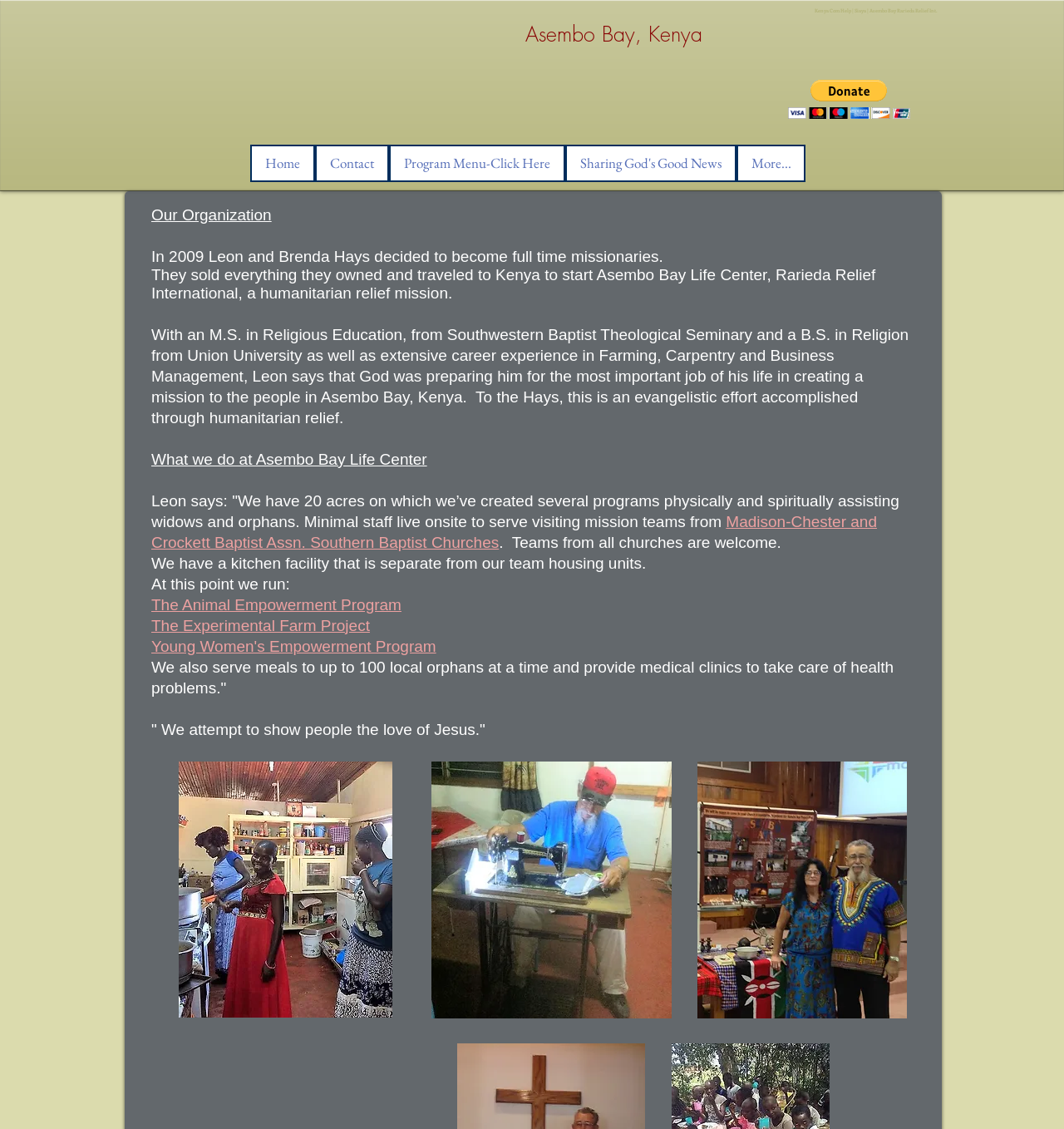What is the name of the organization? Refer to the image and provide a one-word or short phrase answer.

Asembo Bay Life Center